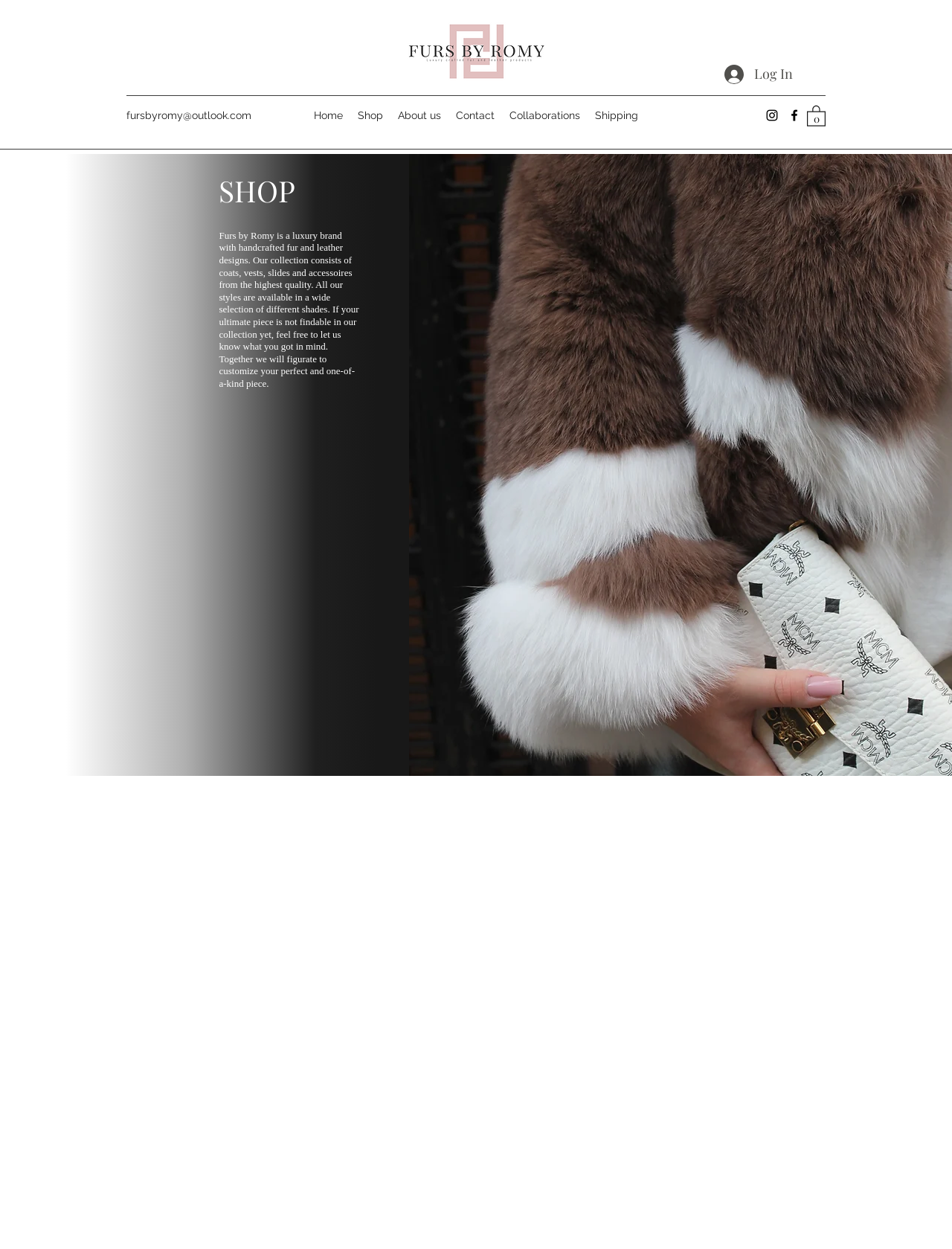Please mark the clickable region by giving the bounding box coordinates needed to complete this instruction: "Download US Calendar 2019.apk".

None